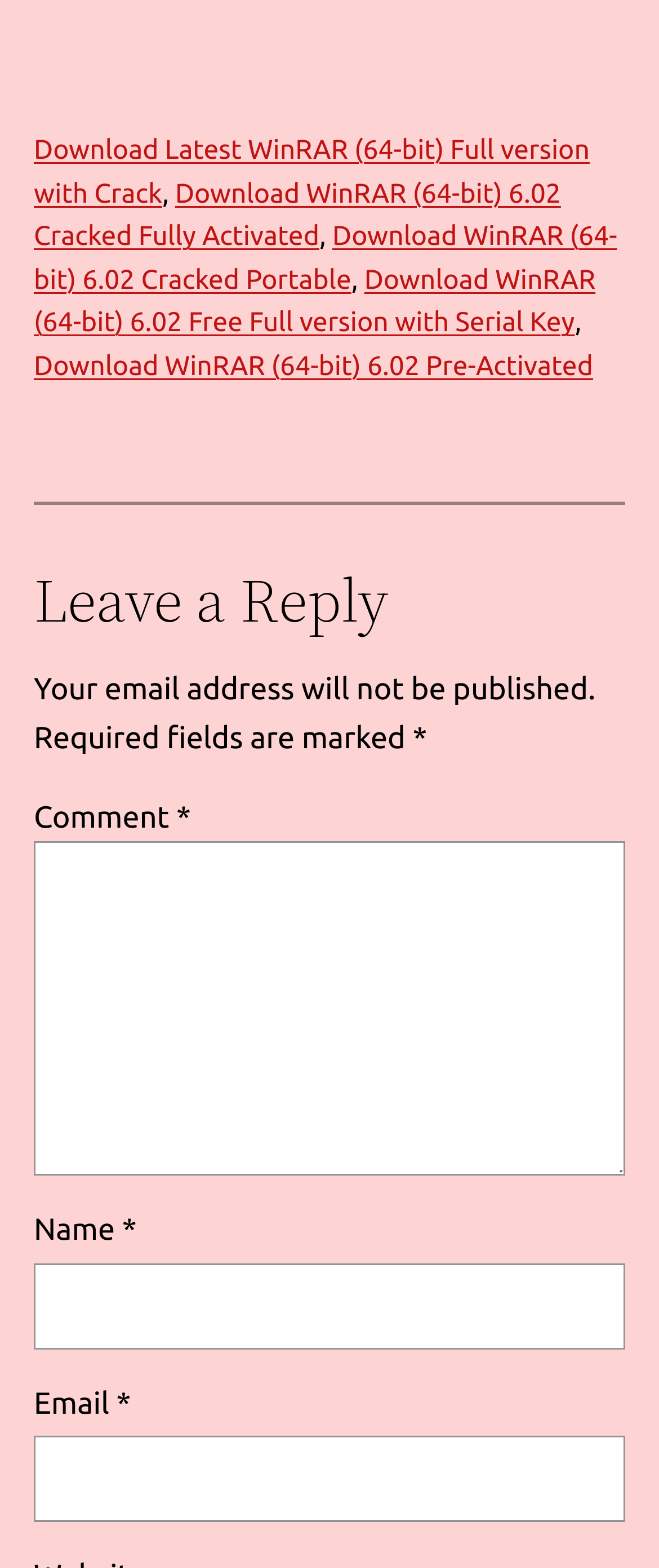Given the description parent_node: Email * aria-describedby="email-notes" name="email", predict the bounding box coordinates of the UI element. Ensure the coordinates are in the format (top-left x, top-left y, bottom-right x, bottom-right y) and all values are between 0 and 1.

[0.051, 0.916, 0.949, 0.971]